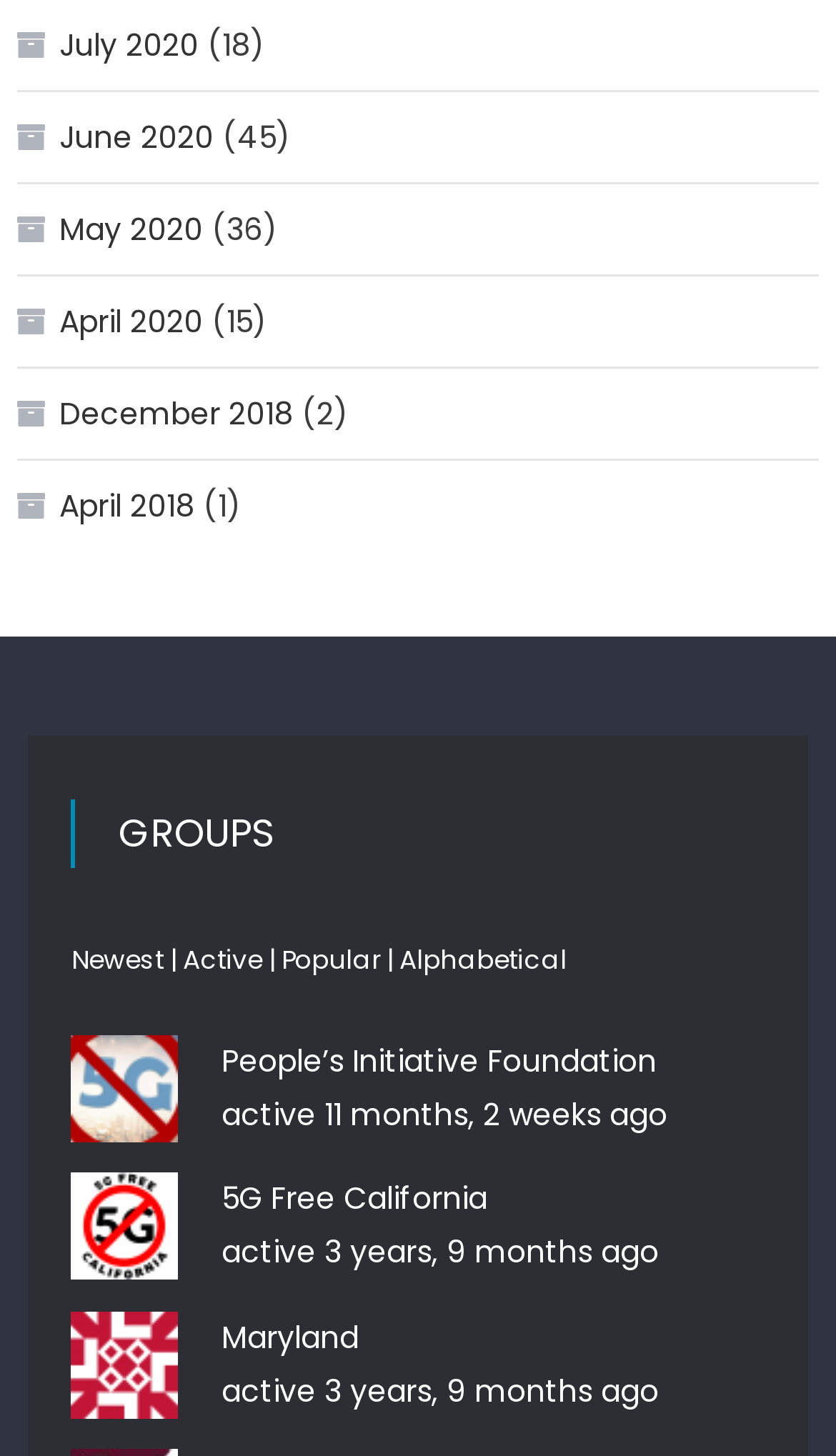Kindly determine the bounding box coordinates of the area that needs to be clicked to fulfill this instruction: "Visit People’s Initiative Foundation".

[0.265, 0.714, 0.786, 0.743]